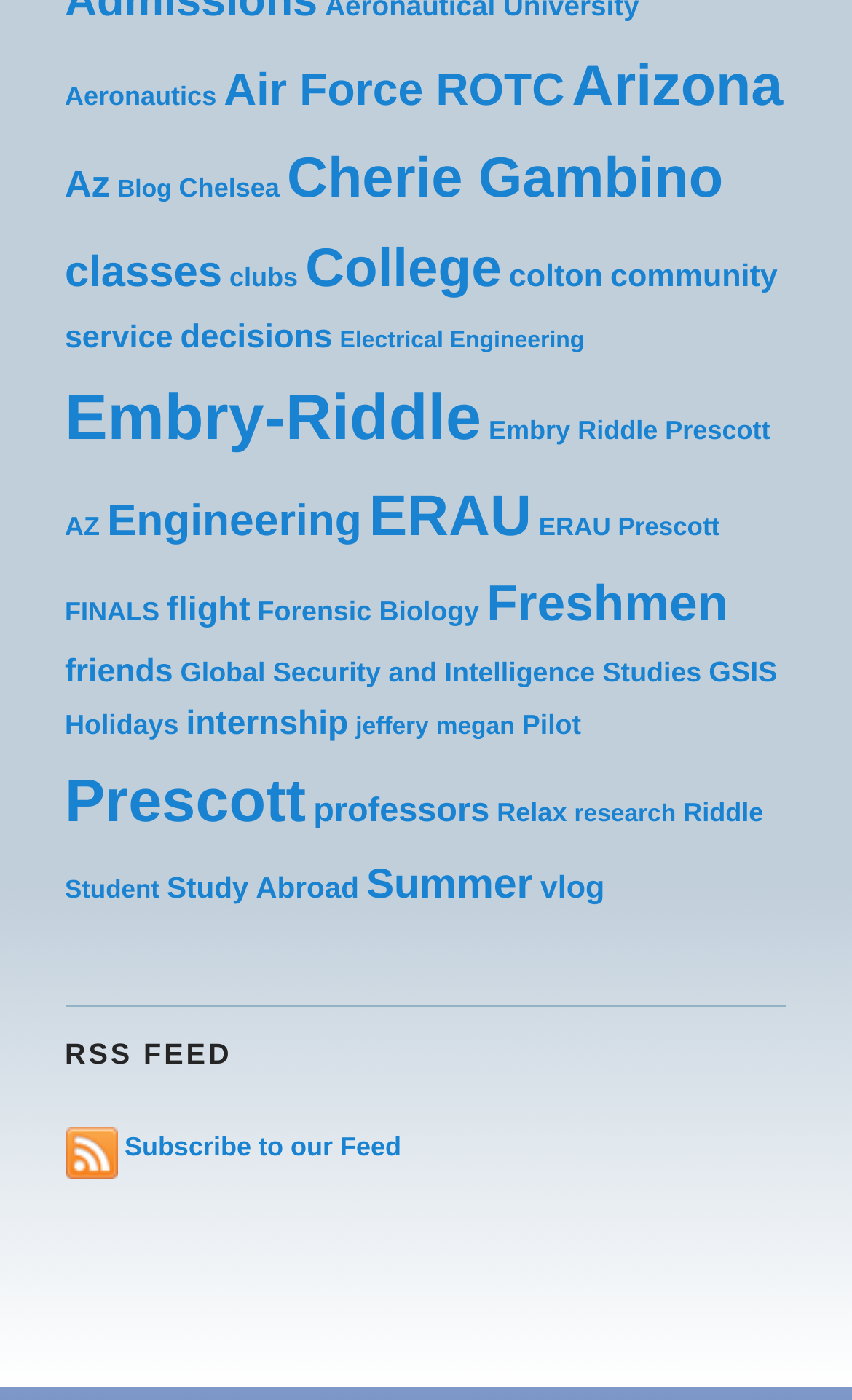Kindly determine the bounding box coordinates for the clickable area to achieve the given instruction: "Subscribe to the RSS feed".

[0.076, 0.808, 0.471, 0.83]